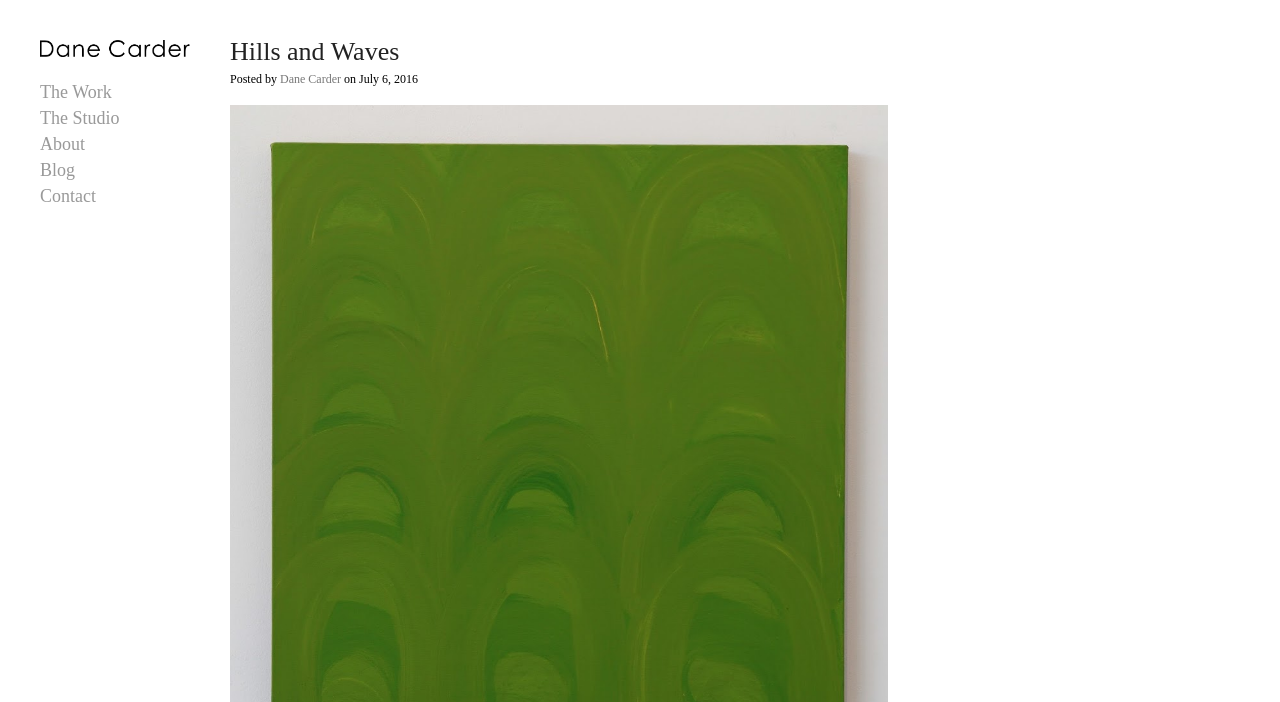Explain the webpage's layout and main content in detail.

The webpage is titled "Hills and Waves - Dane Carder Studio" and appears to be a blog post or article. At the top left of the page, there is a heading that reads "Dane Carder Studio" with an accompanying image. Below this, there are five links aligned horizontally: "The Work", "The Studio", "About", "Blog", and "Contact".

Further down the page, there is a larger heading that reads "Hills and Waves". Below this heading, there is a paragraph of text that starts with "Posted by" followed by a link to "Dane Carder" and the date "July 6, 2016". The meta description suggests that the content of the page is related to a project called "One Painting Per Week For A Year" and the author's experience with it.

There are a total of six links on the page, including the five navigation links at the top and the link to the author's name. There is also one image on the page, which is associated with the "Dane Carder Studio" heading.